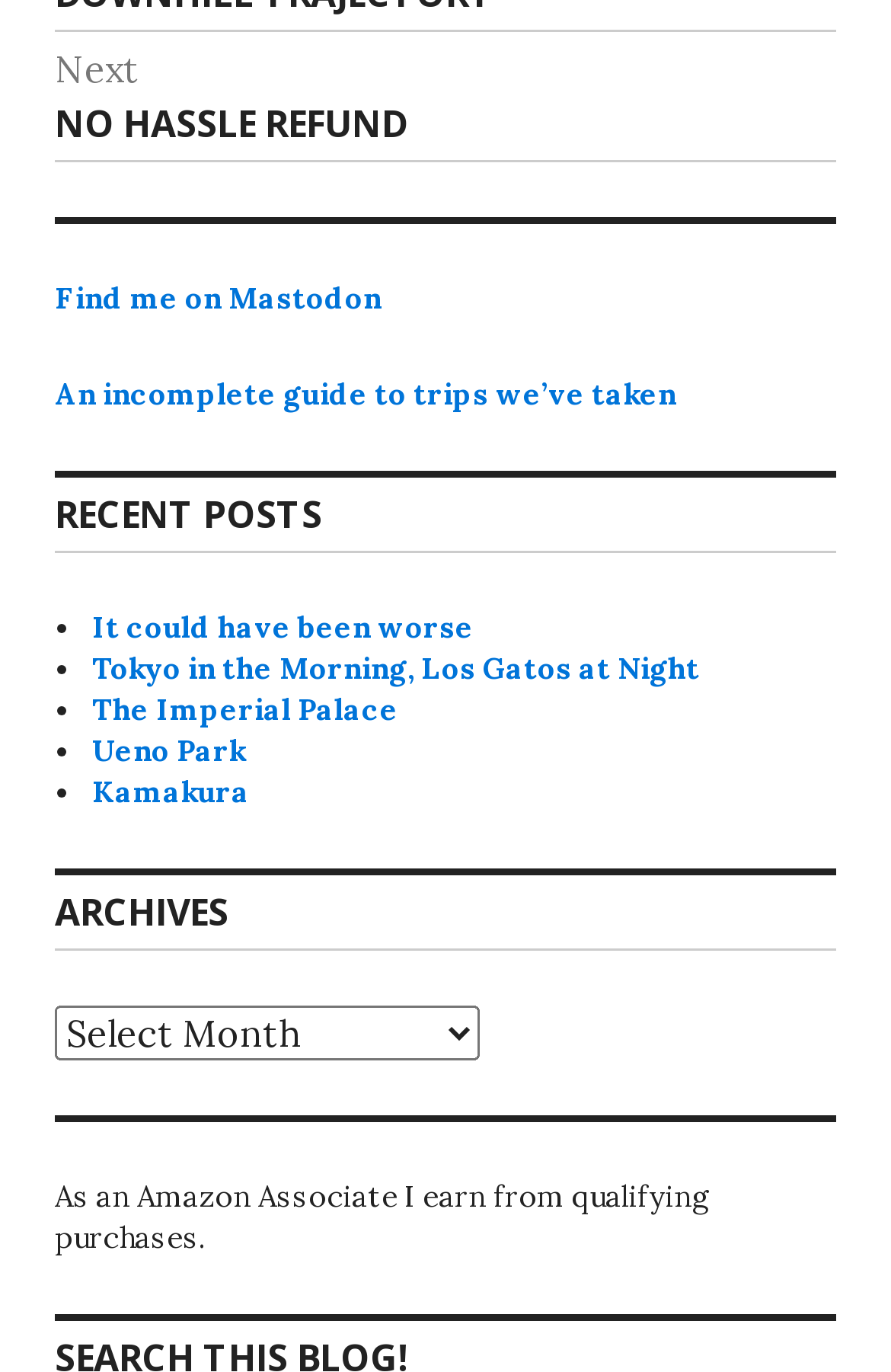What is the disclaimer at the bottom of the page?
Examine the image closely and answer the question with as much detail as possible.

I found the disclaimer at the bottom of the page by looking at the StaticText element with the text 'As an Amazon Associate I earn from qualifying purchases.', which indicates that the website earns from Amazon Associates.